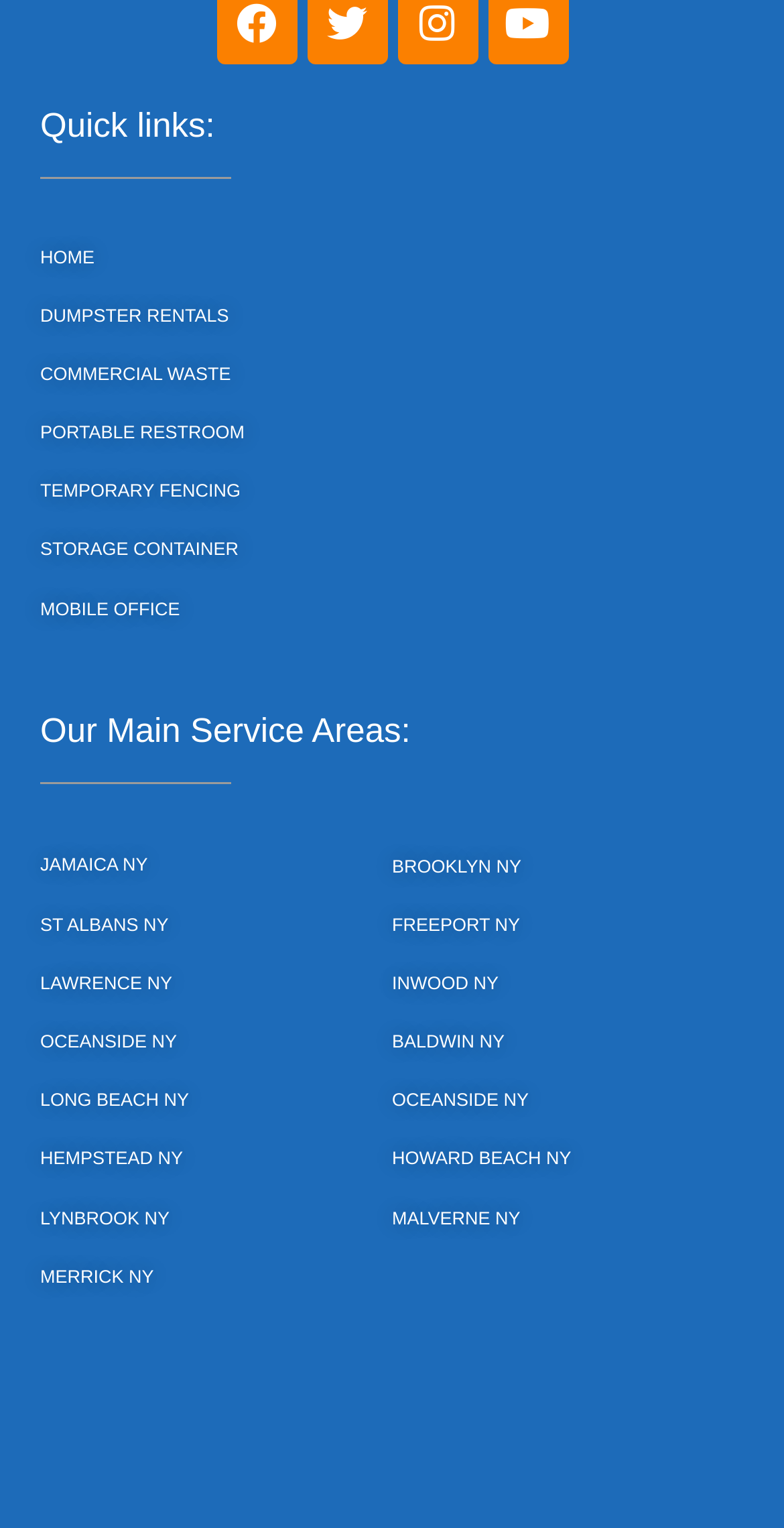Please predict the bounding box coordinates of the element's region where a click is necessary to complete the following instruction: "View services in JAMAICA NY". The coordinates should be represented by four float numbers between 0 and 1, i.e., [left, top, right, bottom].

[0.051, 0.55, 0.5, 0.582]